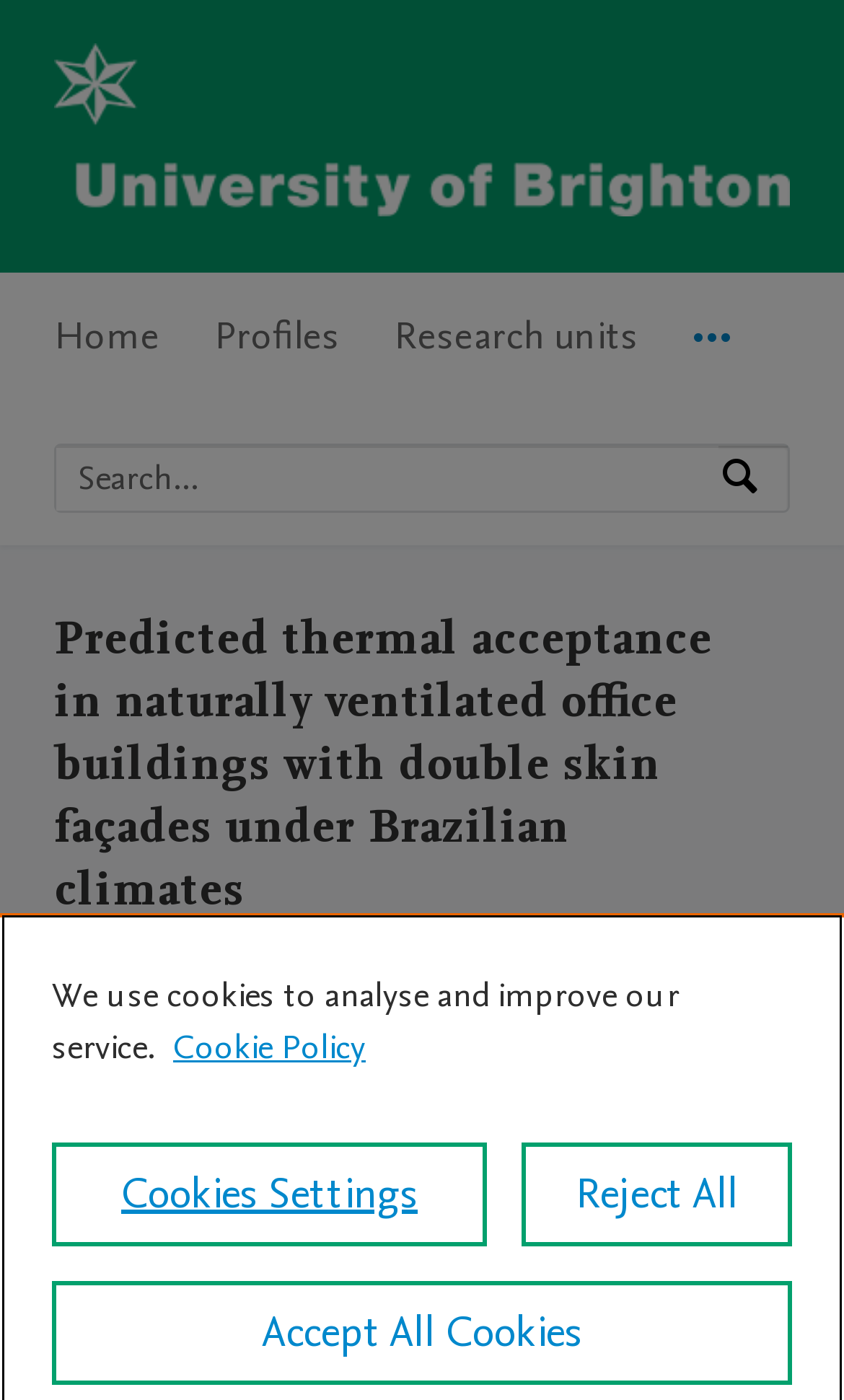Identify the bounding box coordinates of the clickable region required to complete the instruction: "View research output". The coordinates should be given as four float numbers within the range of 0 and 1, i.e., [left, top, right, bottom].

[0.064, 0.798, 0.303, 0.828]